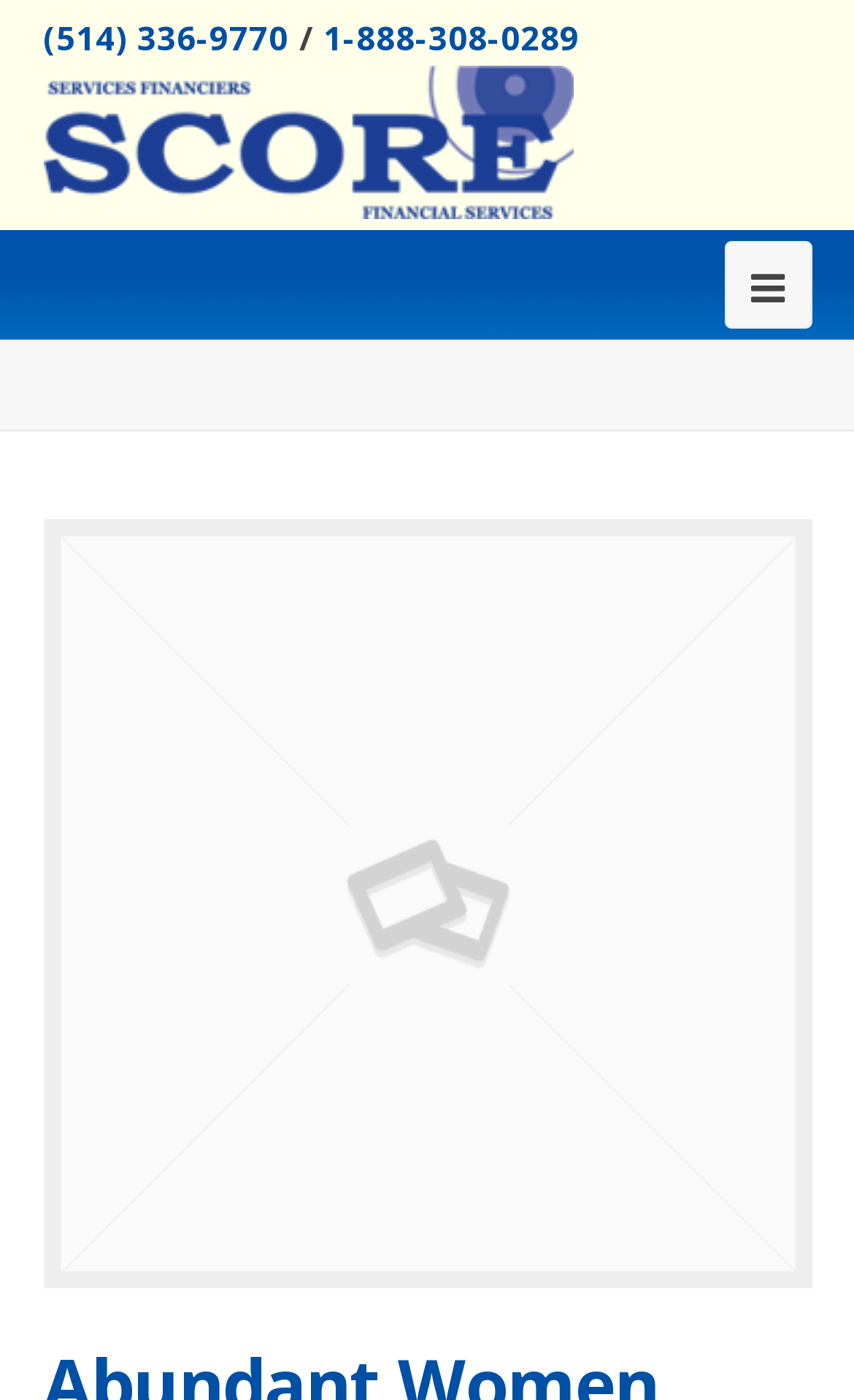Given the following UI element description: "/", find the bounding box coordinates in the webpage screenshot.

[0.35, 0.011, 0.365, 0.042]